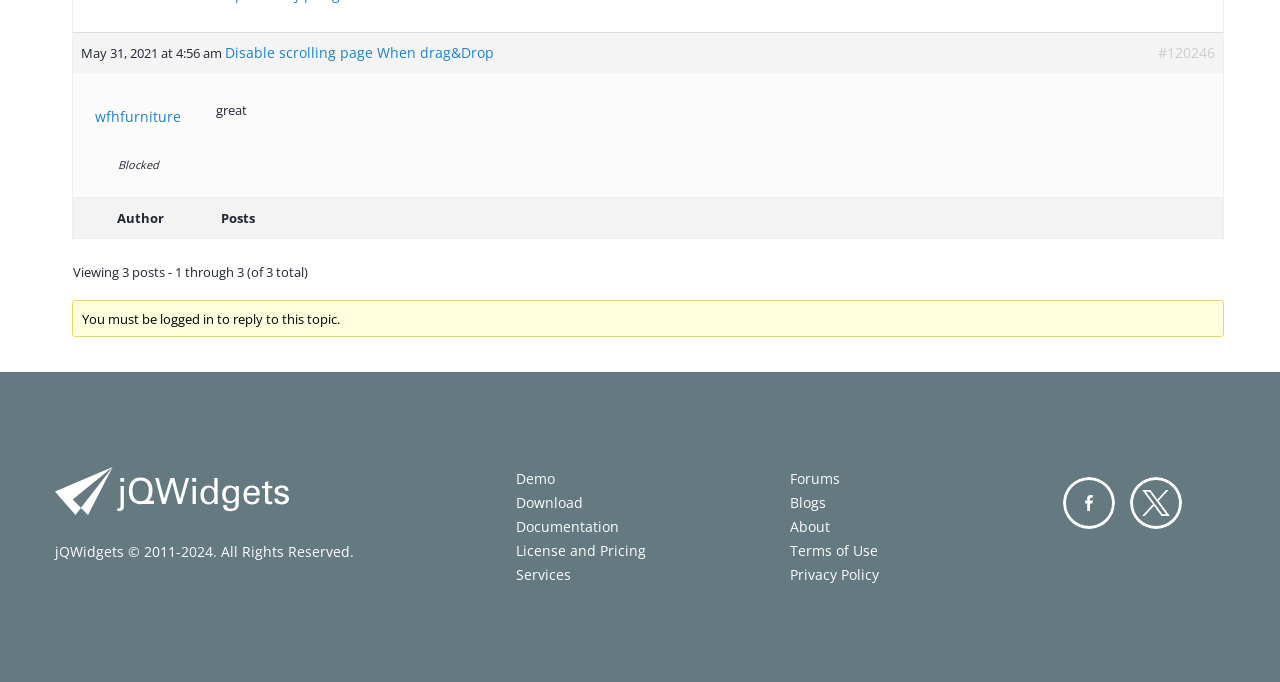Extract the bounding box coordinates for the UI element described by the text: "Privacy Policy". The coordinates should be in the form of [left, top, right, bottom] with values between 0 and 1.

[0.617, 0.829, 0.686, 0.857]